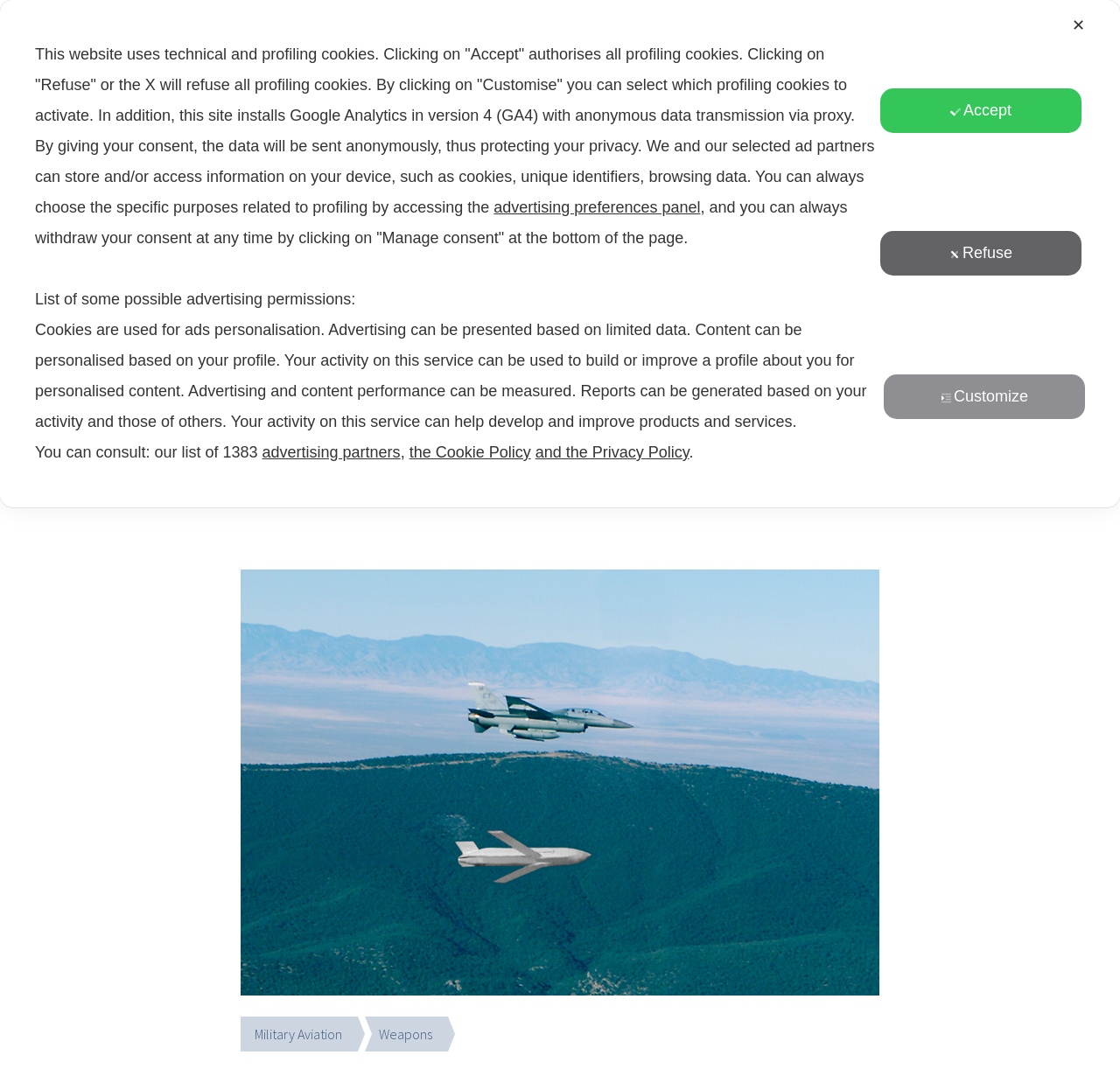Using the details from the image, please elaborate on the following question: What is the name of the website?

I determined the answer by looking at the link element with the text 'The Aviation Geek Club' which is likely to be the website's name.